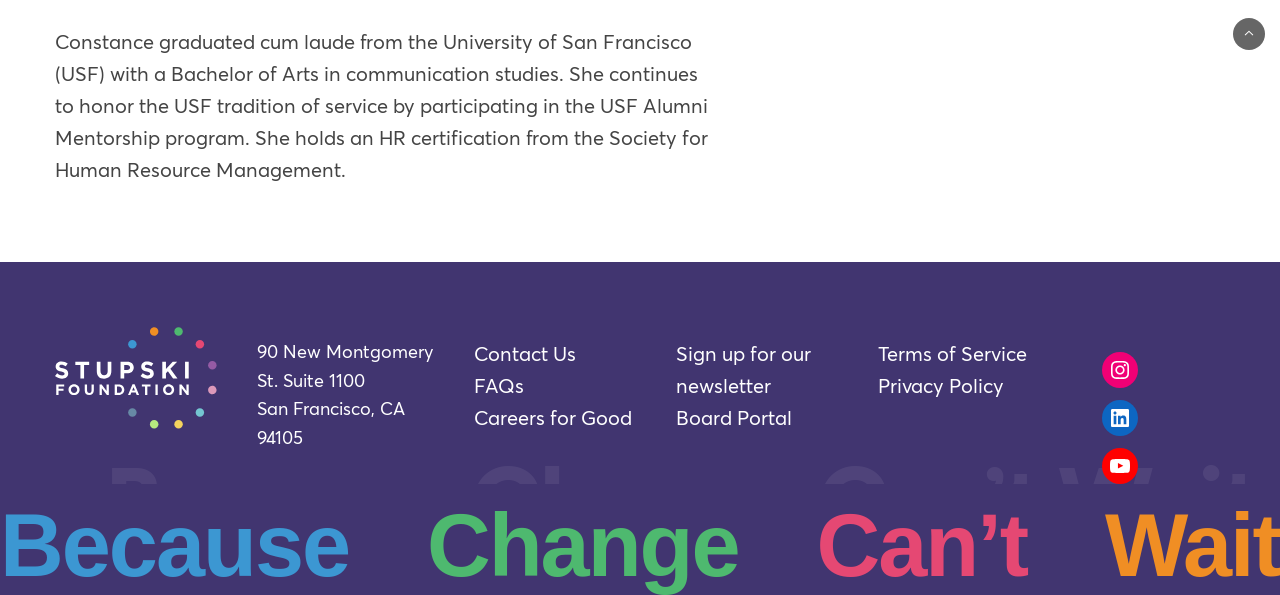From the image, can you give a detailed response to the question below:
What is the theme of the text at the bottom of the page?

The StaticText elements with OCR texts 'Because', 'Change', 'Can’t', and 'Wait' suggest that the theme of the text at the bottom of the page is related to change or taking action.